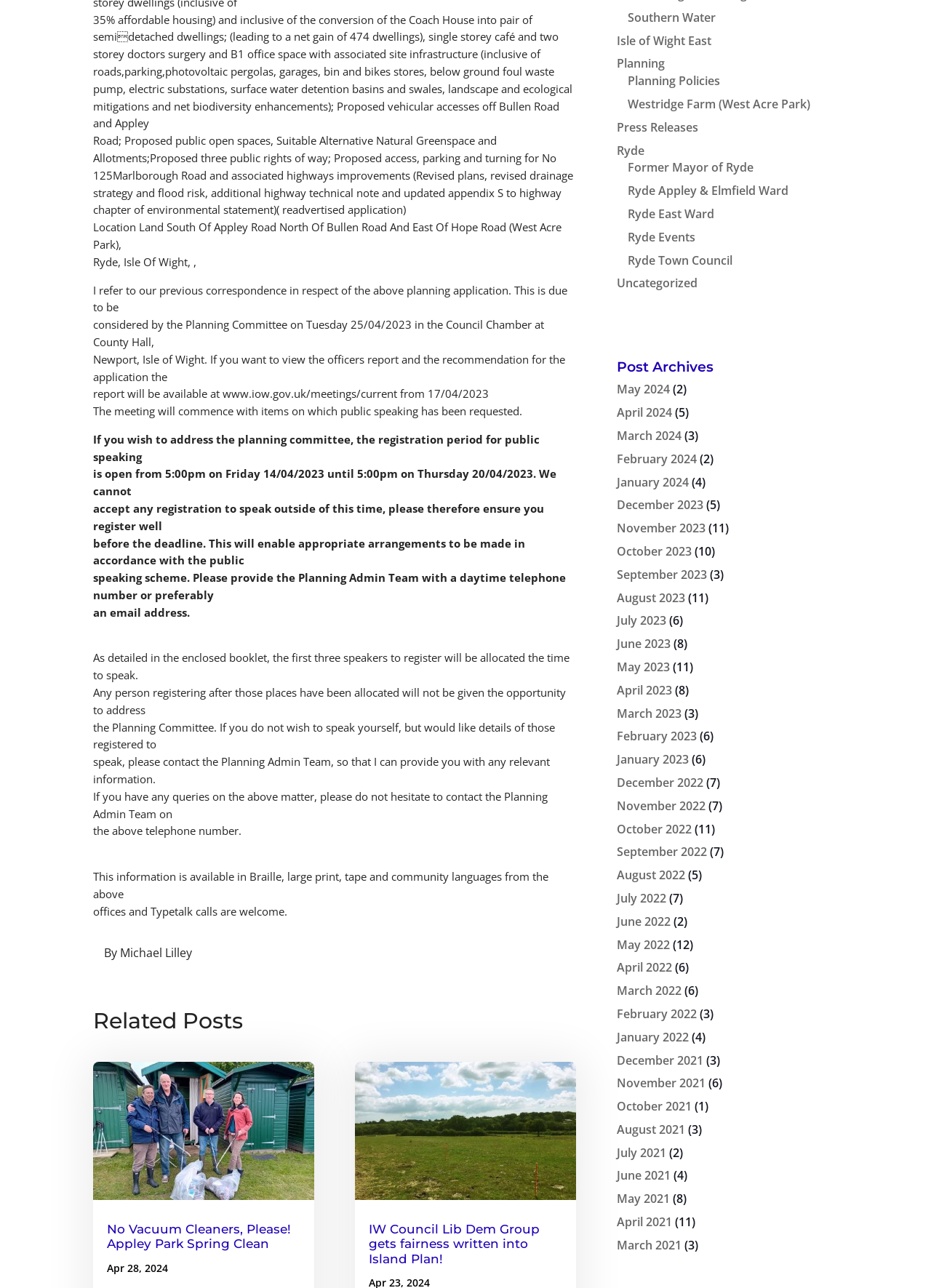What is the name of the author of the post?
Answer the question with as much detail as possible.

The name of the author of the post can be found in the heading 'By Michael Lilley' which is a heading element with bounding box coordinates [0.112, 0.73, 0.619, 0.754].